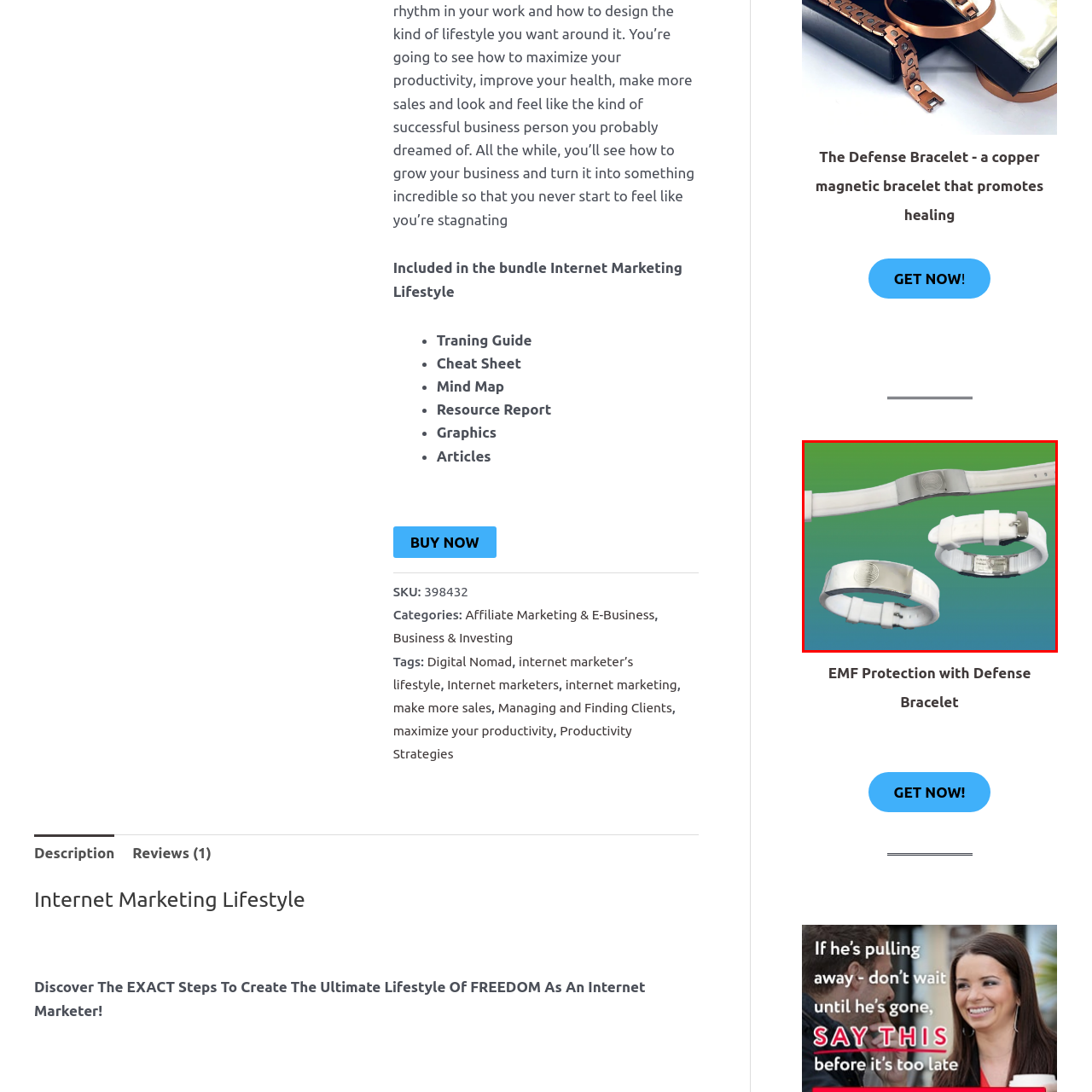What is the purpose of the bracelet?
Analyze the image encased by the red bounding box and elaborate on your answer to the question.

The caption describes the bracelet as being designed for 'health and wellness', and mentions its ability to promote 'healing and EMF protection', indicating that its primary purpose is related to health and wellness.